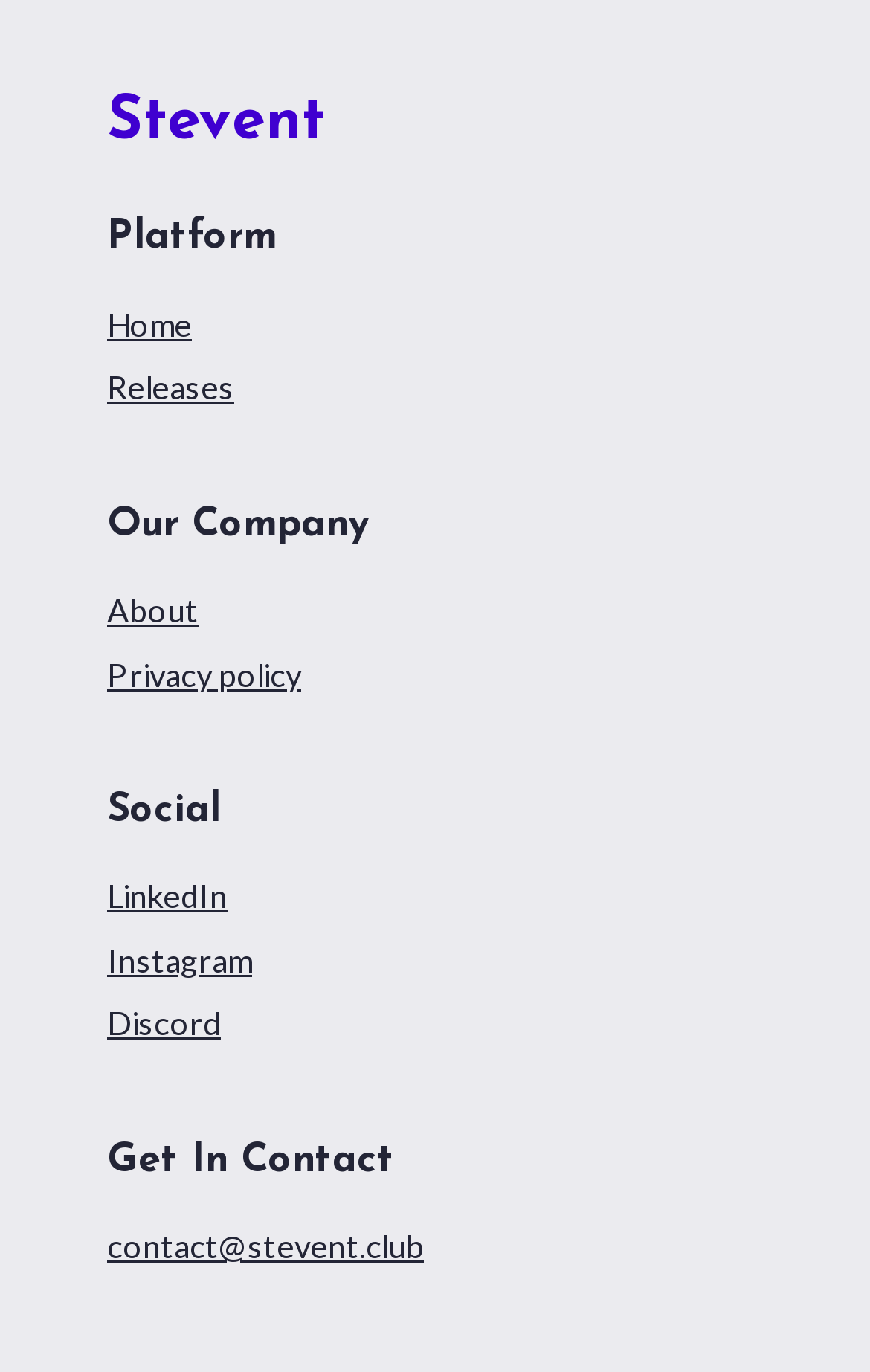Given the description Privacy policy, predict the bounding box coordinates of the UI element. Ensure the coordinates are in the format (top-left x, top-left y, bottom-right x, bottom-right y) and all values are between 0 and 1.

[0.123, 0.477, 0.346, 0.505]